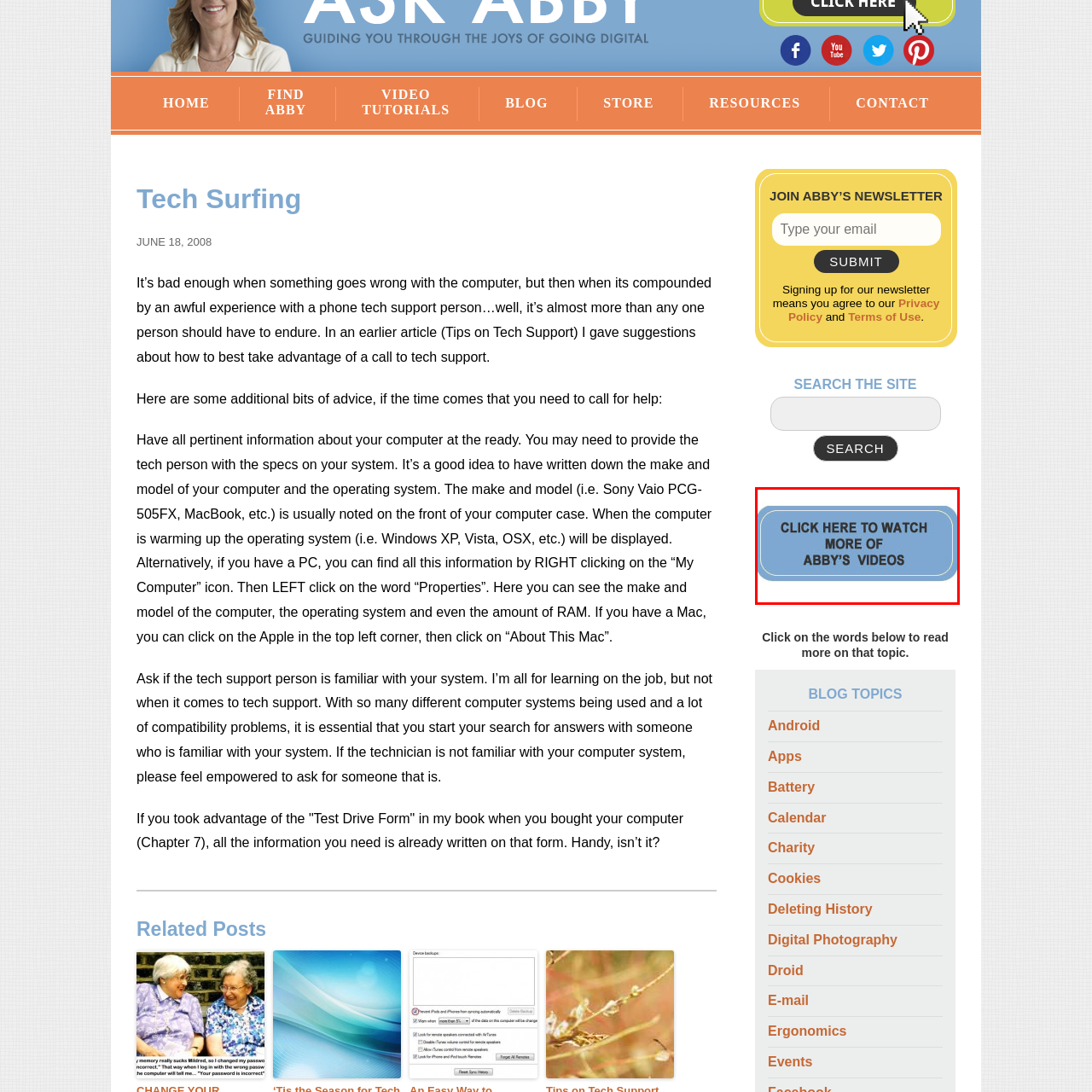Please look at the highlighted area within the red border and provide the answer to this question using just one word or phrase: 
What is the purpose of the call-to-action button?

To engage with more video content